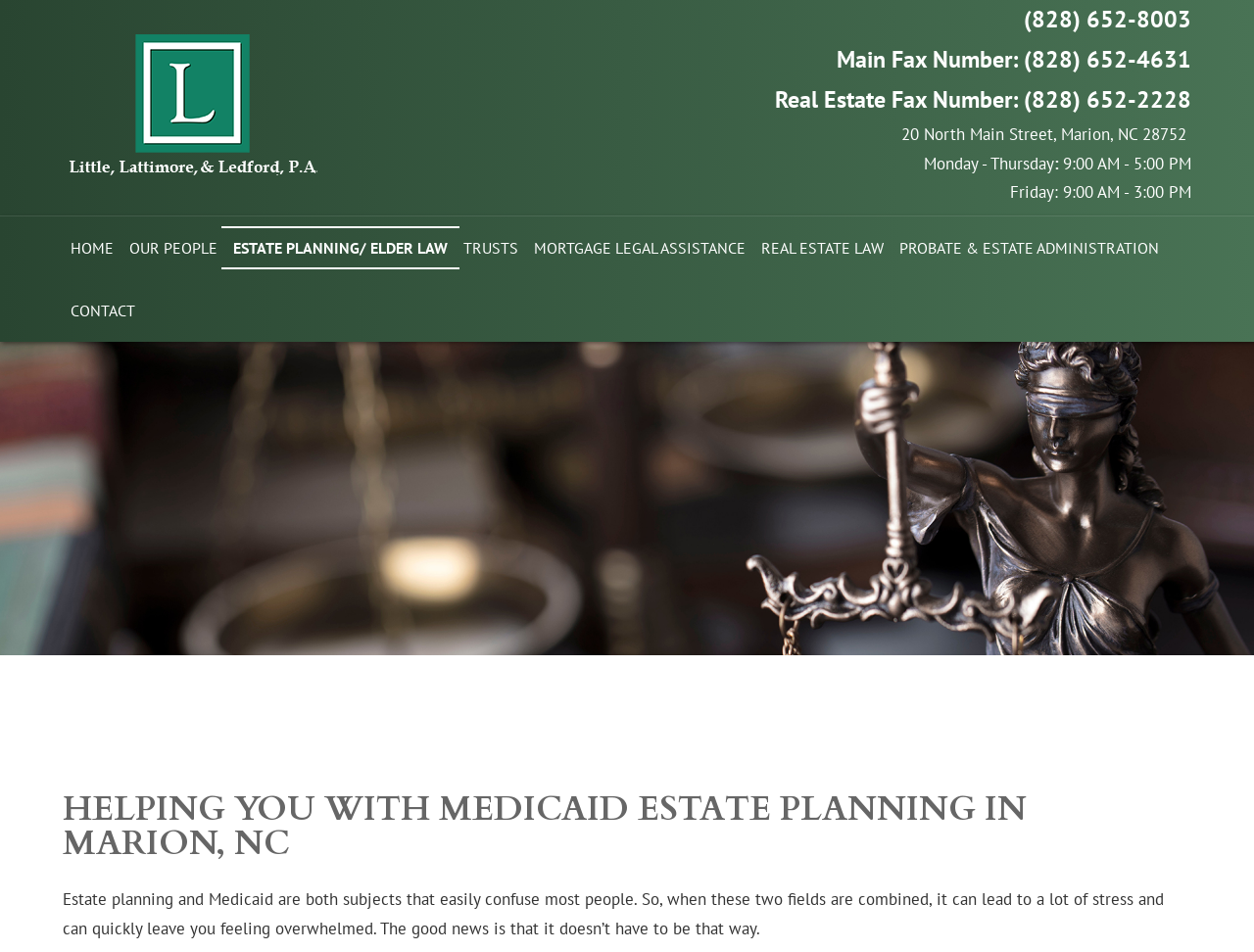Can you identify and provide the main heading of the webpage?

HELPING YOU WITH MEDICAID ESTATE PLANNING IN MARION, NC